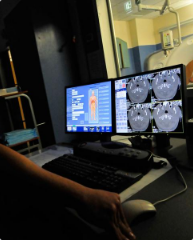What type of images are displayed on the right screen? Refer to the image and provide a one-word or short phrase answer.

CT or MRI images